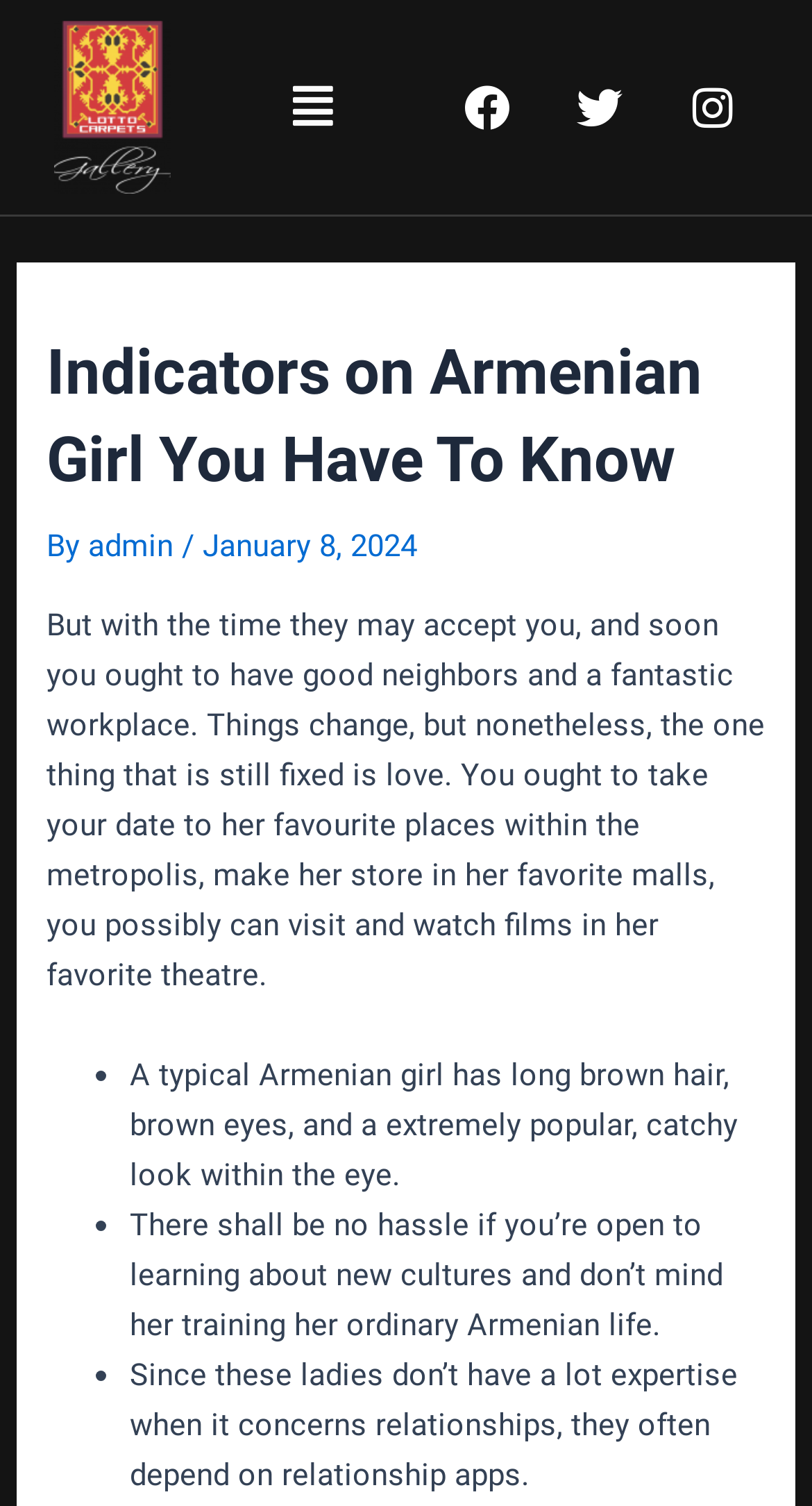Look at the image and answer the question in detail:
What is the typical physical appearance of an Armenian girl?

The article describes the typical physical appearance of an Armenian girl as having 'long brown hair, brown eyes, and a highly popular, catchy look within the eye'.